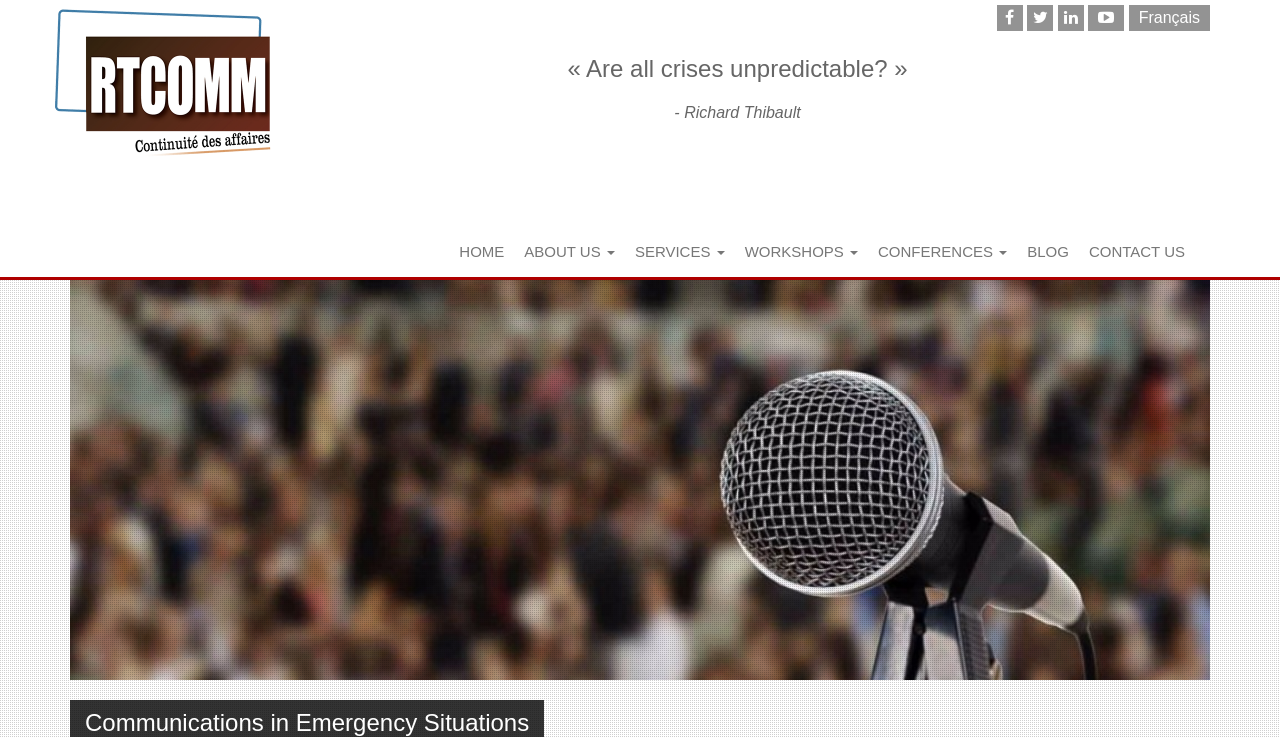Provide the bounding box coordinates of the section that needs to be clicked to accomplish the following instruction: "Go to the HOME page."

[0.351, 0.308, 0.402, 0.376]